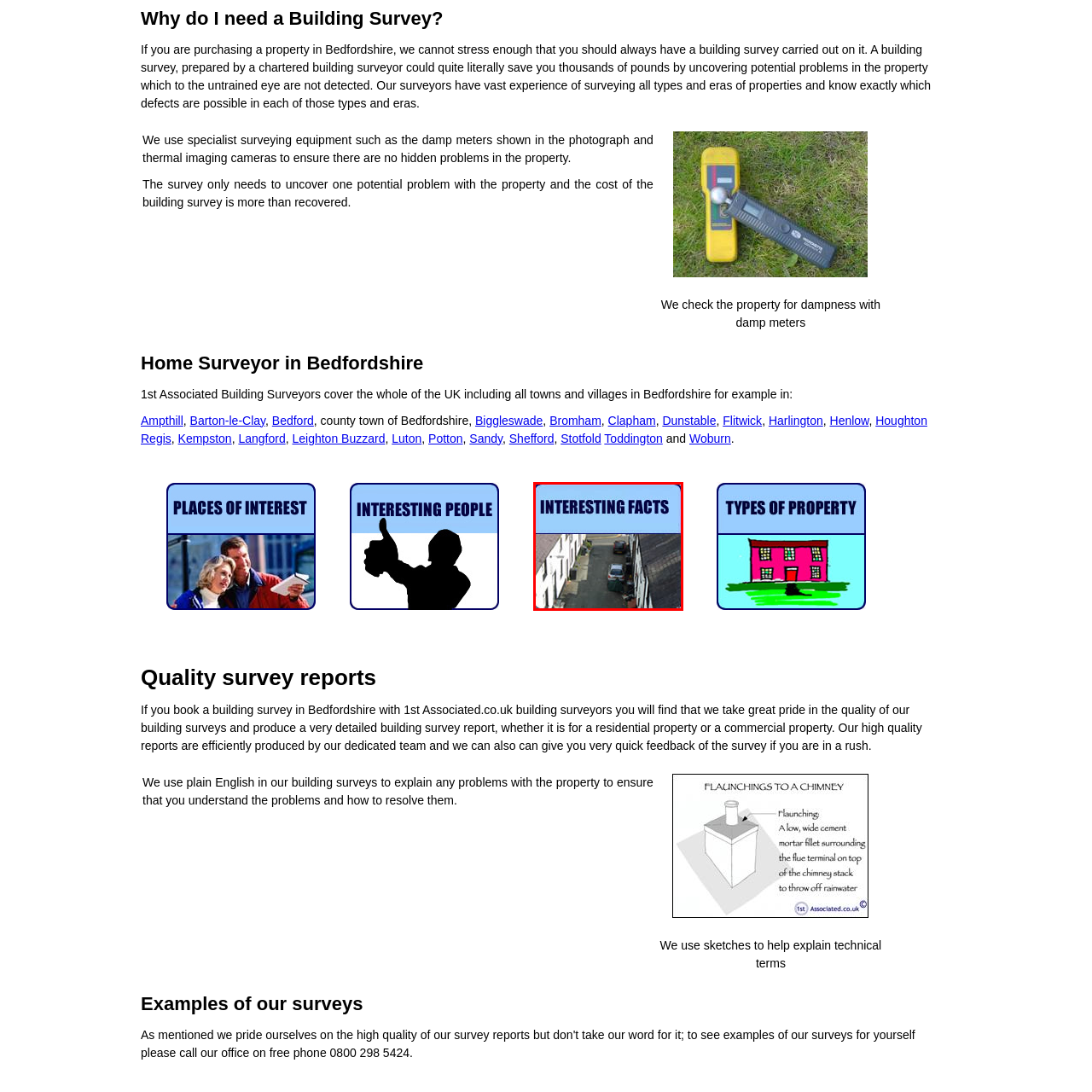Inspect the image surrounded by the red boundary and answer the following question in detail, basing your response on the visual elements of the image: 
What is the theme of the text in the image?

The caption states that the prominently displayed text emphasizes the theme of 'intriguing insights related to the area', which suggests that the text is highlighting unique characteristics or noteworthy details about the locality in Bedfordshire.